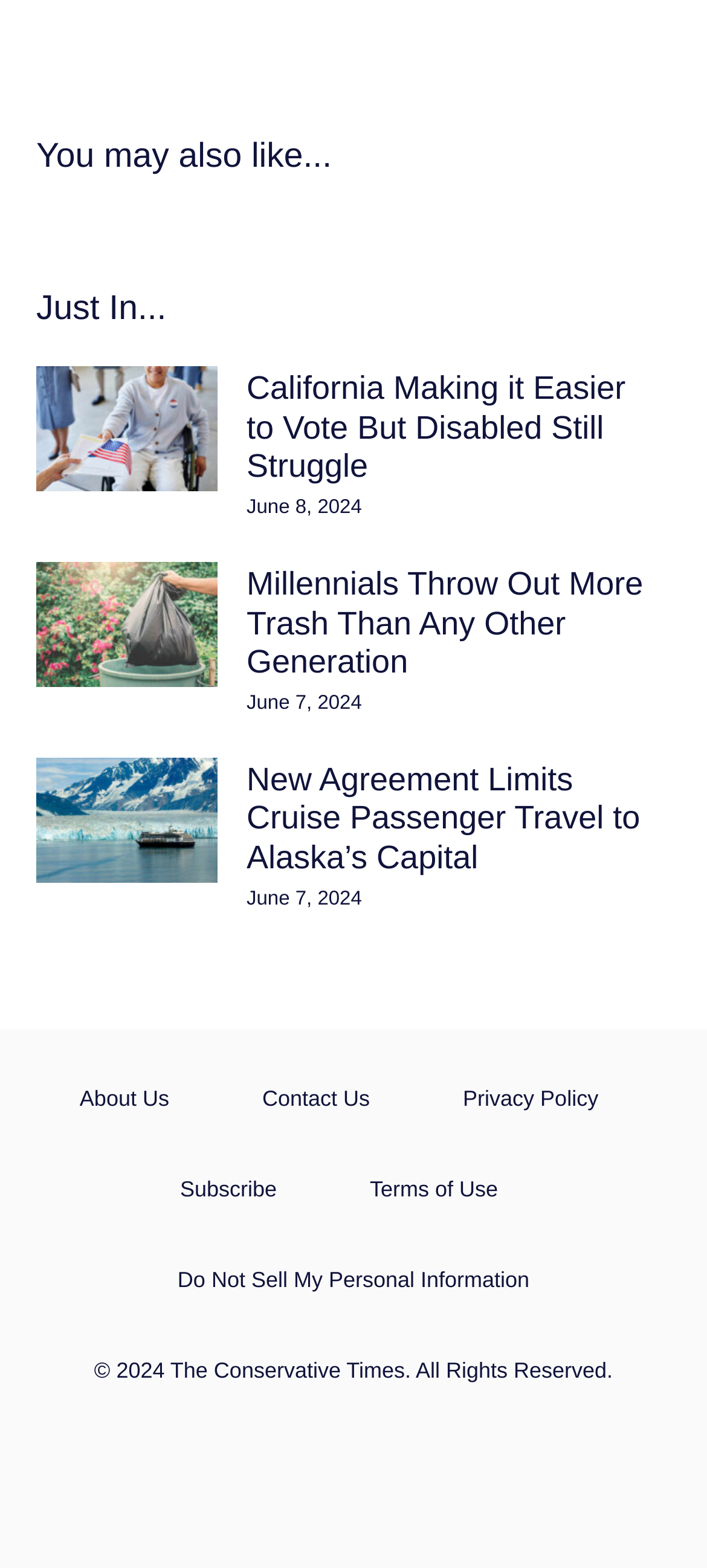Identify the bounding box coordinates of the part that should be clicked to carry out this instruction: "Visit the about us page".

[0.072, 0.671, 0.28, 0.729]